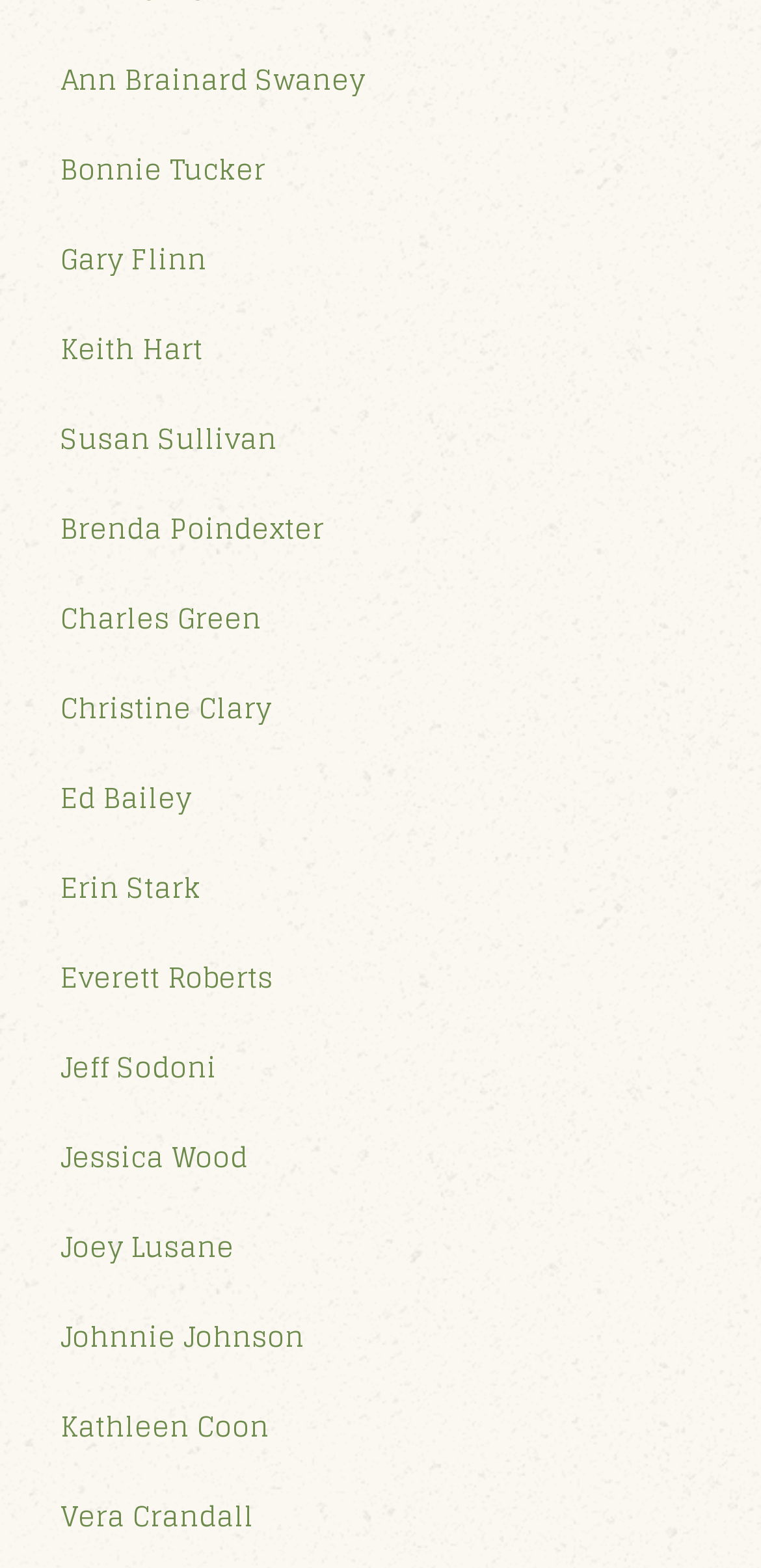What is the name of the person at the top of the list?
Please use the visual content to give a single word or phrase answer.

Ann Brainard Swaney